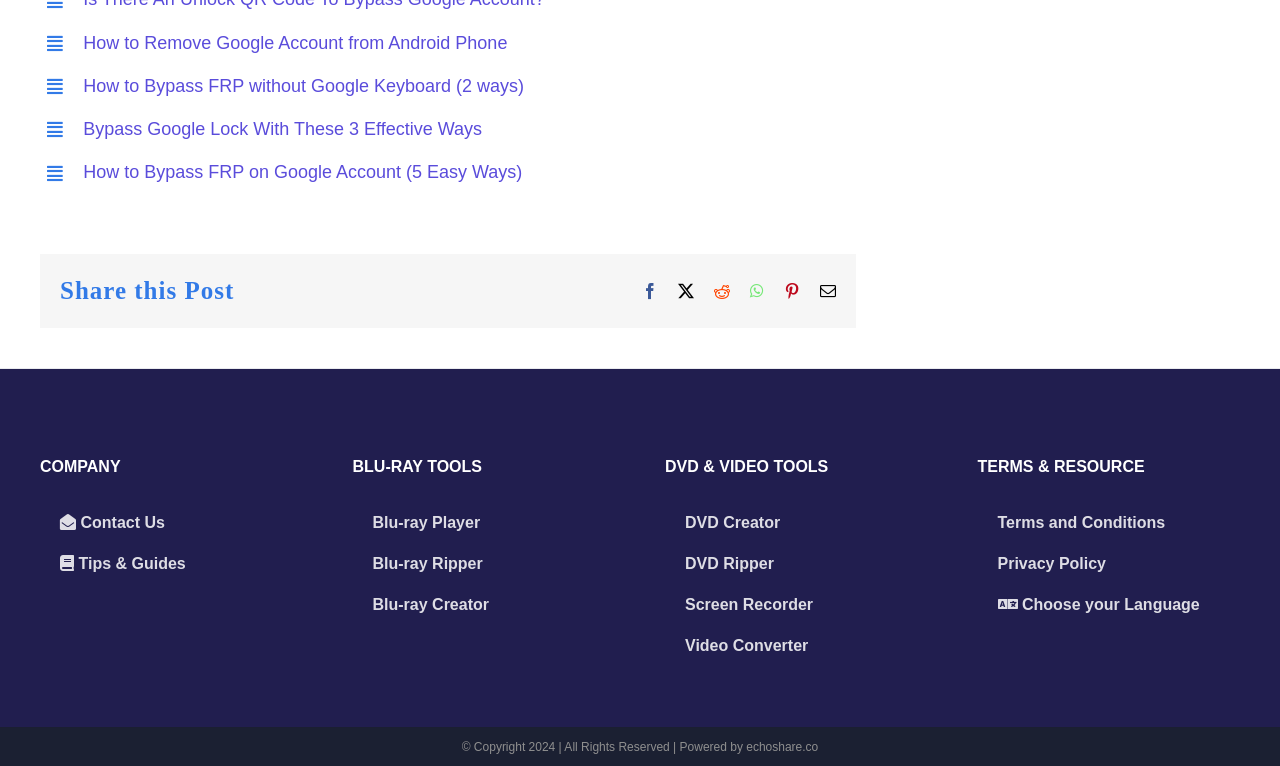Find the bounding box coordinates of the clickable region needed to perform the following instruction: "Share this post on Facebook". The coordinates should be provided as four float numbers between 0 and 1, i.e., [left, top, right, bottom].

[0.502, 0.369, 0.514, 0.39]